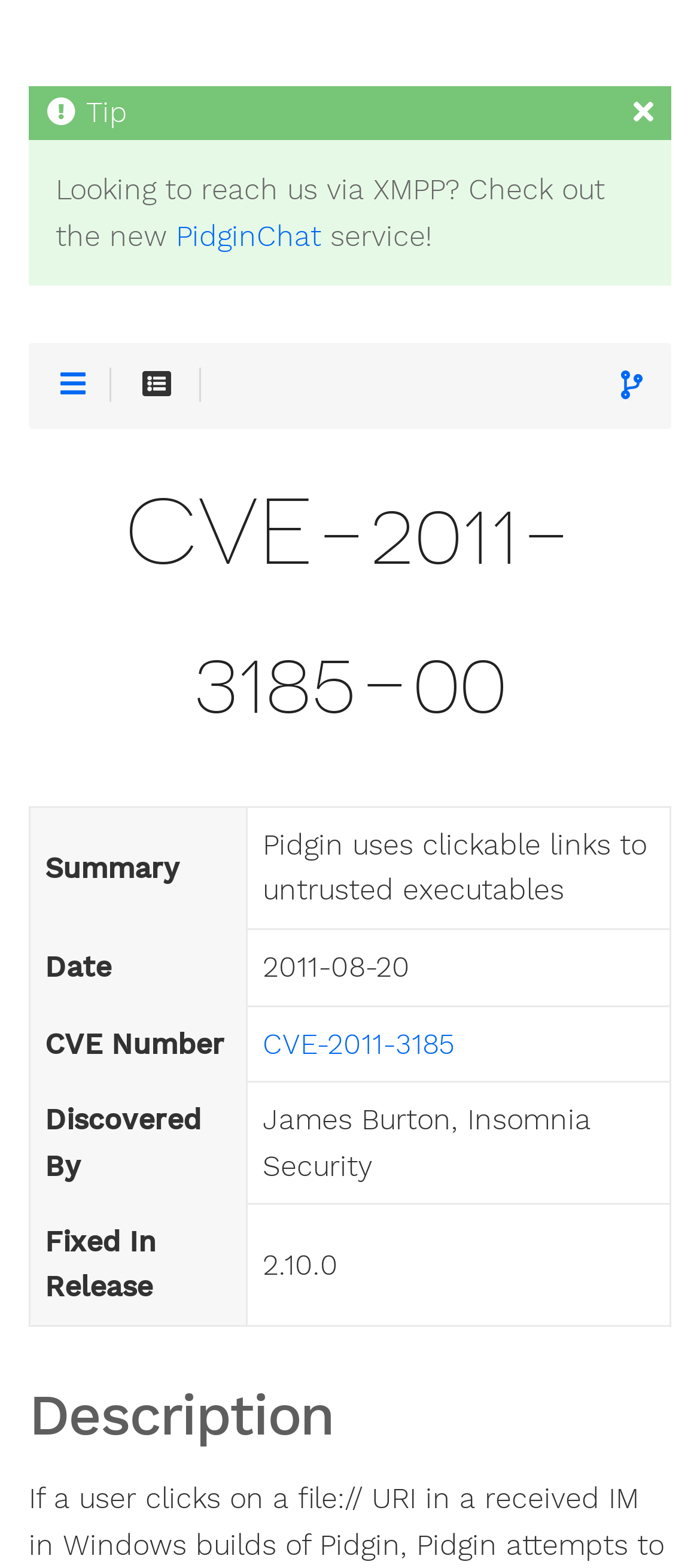Bounding box coordinates are specified in the format (top-left x, top-left y, bottom-right x, bottom-right y). All values are floating point numbers bounded between 0 and 1. Please provide the bounding box coordinate of the region this sentence describes: Edit this page

[0.887, 0.236, 0.918, 0.258]